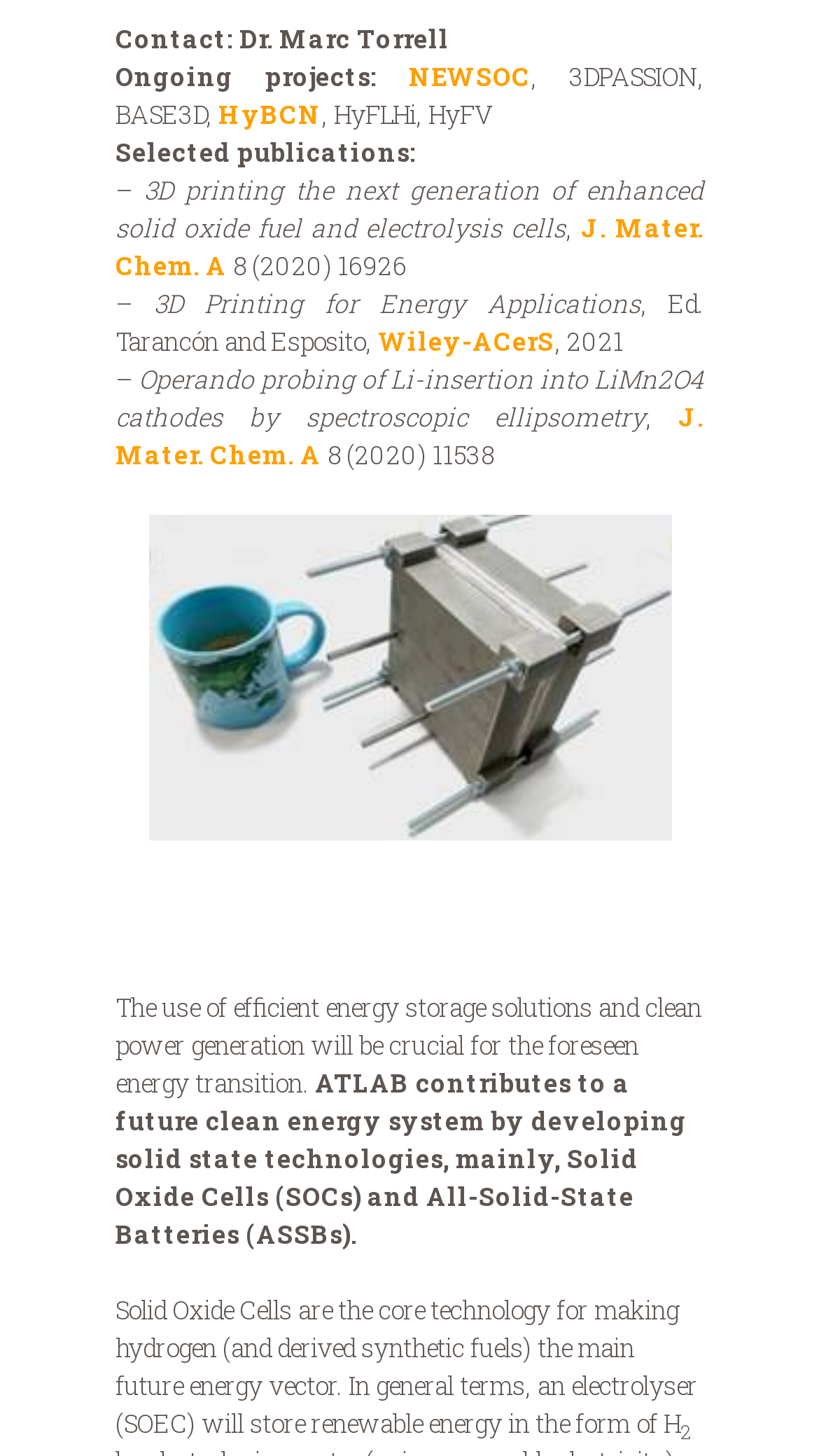Given the element description, predict the bounding box coordinates in the format (top-left x, top-left y, bottom-right x, bottom-right y), using floating point numbers between 0 and 1: HyBCN

[0.267, 0.067, 0.392, 0.09]